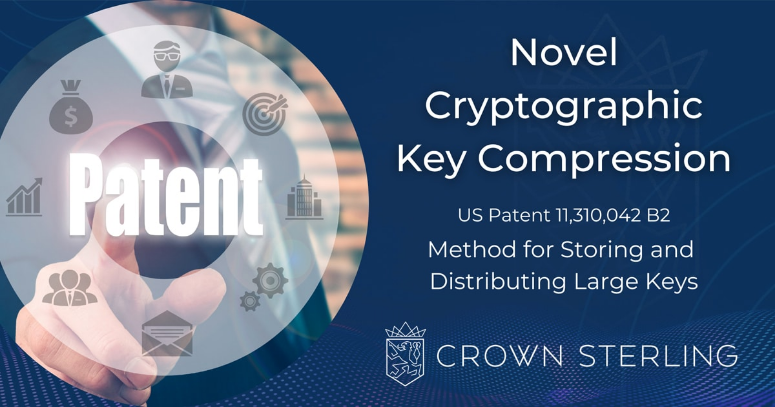Provide a brief response using a word or short phrase to this question:
What is the company featured at the bottom of the graphic?

Crown Sterling